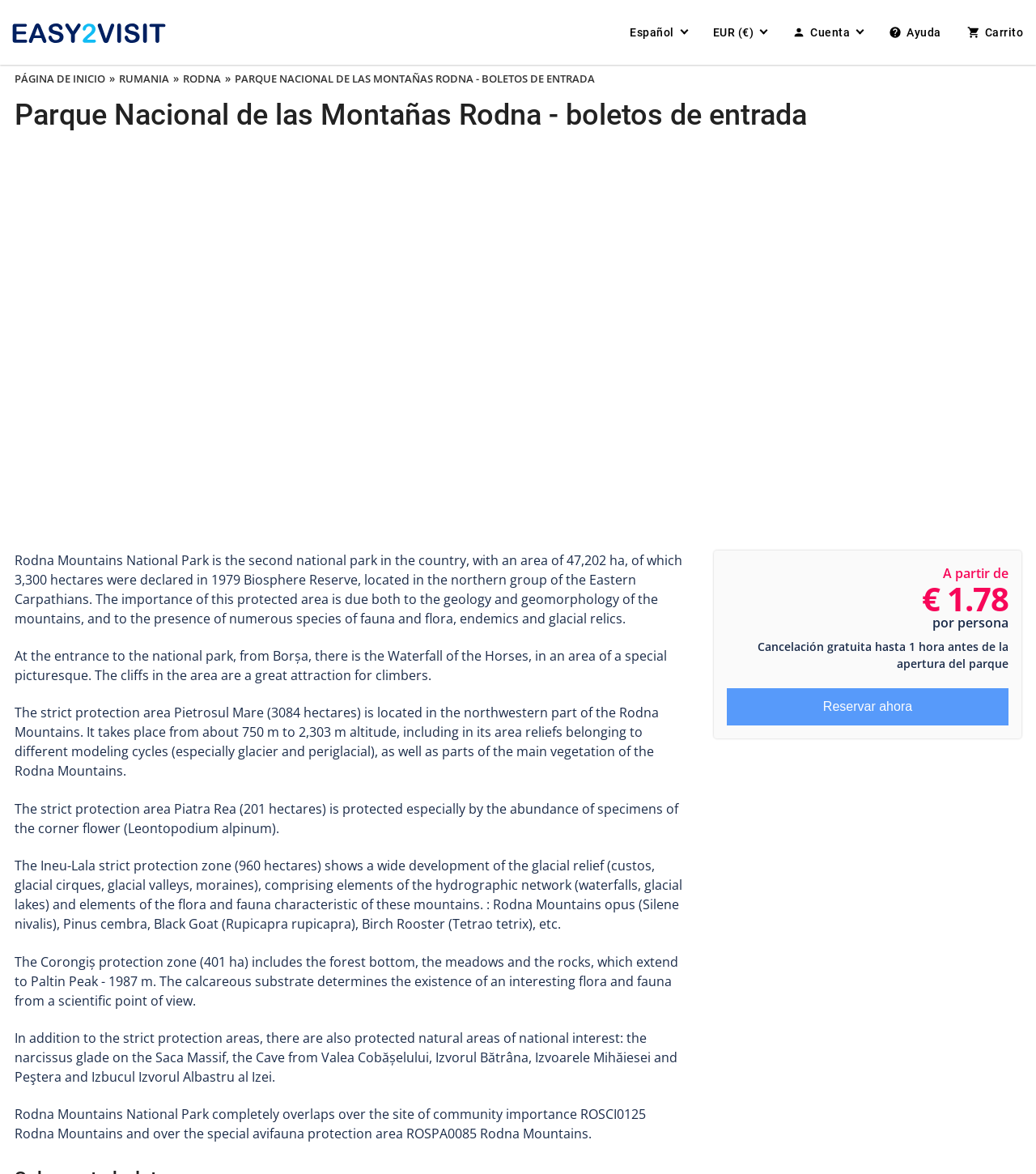Refer to the element description Página De Inicio and identify the corresponding bounding box in the screenshot. Format the coordinates as (top-left x, top-left y, bottom-right x, bottom-right y) with values in the range of 0 to 1.

[0.014, 0.062, 0.105, 0.073]